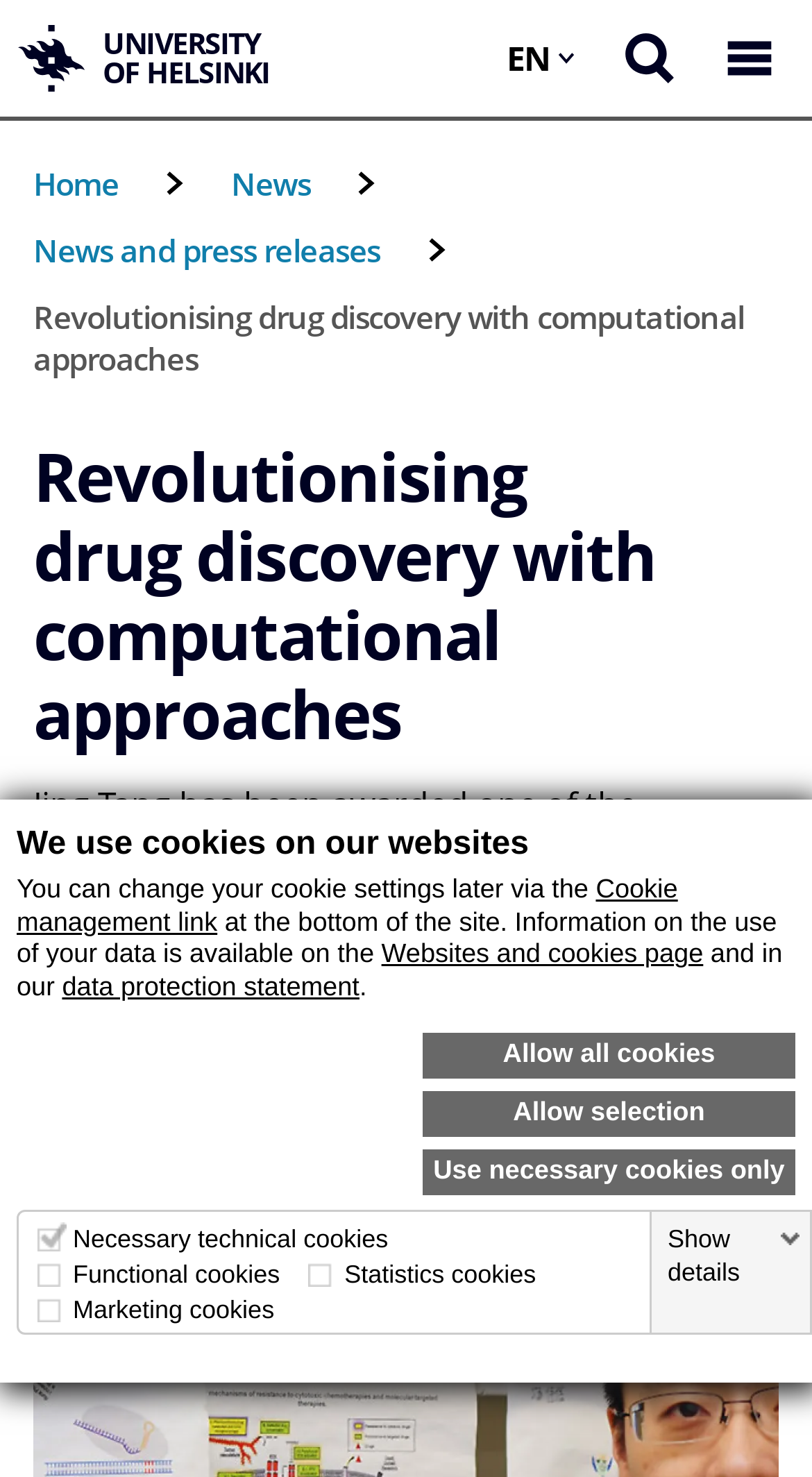Please find the bounding box coordinates of the element that must be clicked to perform the given instruction: "Click the 'UNIVERSITY OF HELSINKI' link". The coordinates should be four float numbers from 0 to 1, i.e., [left, top, right, bottom].

[0.021, 0.017, 0.357, 0.062]